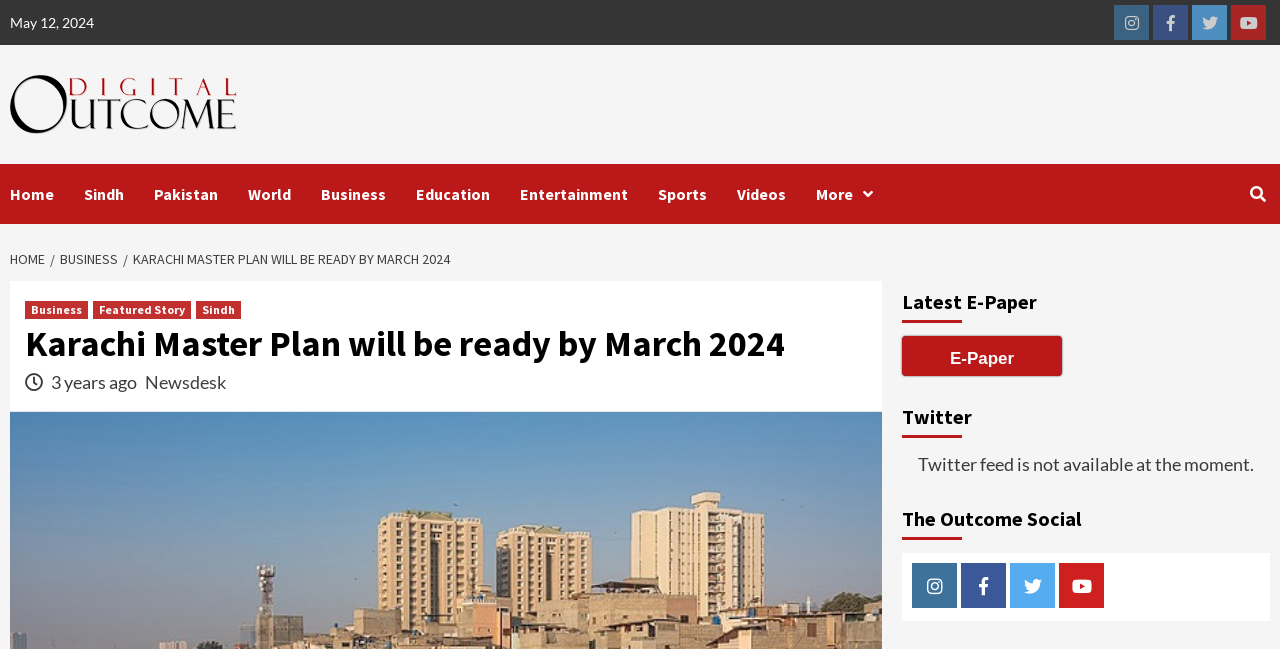Describe every aspect of the webpage in a detailed manner.

The webpage appears to be a news article page from the Daily Outcome website. At the top, there is a date "May 12, 2024" and a set of social media links, including Instagram, Facebook, Twitter, and Youtube, aligned horizontally on the right side. Below the date, there is a logo of Daily Outcome, which is also a link, accompanied by a set of navigation links, including "Home", "Sindh", "Pakistan", "World", "Business", "Education", "Entertainment", "Sports", "Videos", and "More".

The main content of the page is an article with the title "Karachi Master Plan will be ready by March 2024" in a large font. The article has a subtitle "3 years ago" and is attributed to "Newsdesk". There are also some related links, including "Business", "Featured Story", and "Sindh", placed below the title.

On the right side of the page, there is a complementary section with three headings: "Latest E-Paper", "Twitter", and "The Outcome Social". The "Latest E-Paper" section has a link to "E-Paper", while the "Twitter" section displays a message "Twitter feed is not available at the moment." The "The Outcome Social" section has links to Instagram, Facebook, Twitter, and Youtube.

At the bottom of the page, there is a breadcrumbs navigation section, showing the path "HOME > BUSINESS > KARACHI MASTER PLAN WILL BE READY BY MARCH 2024".